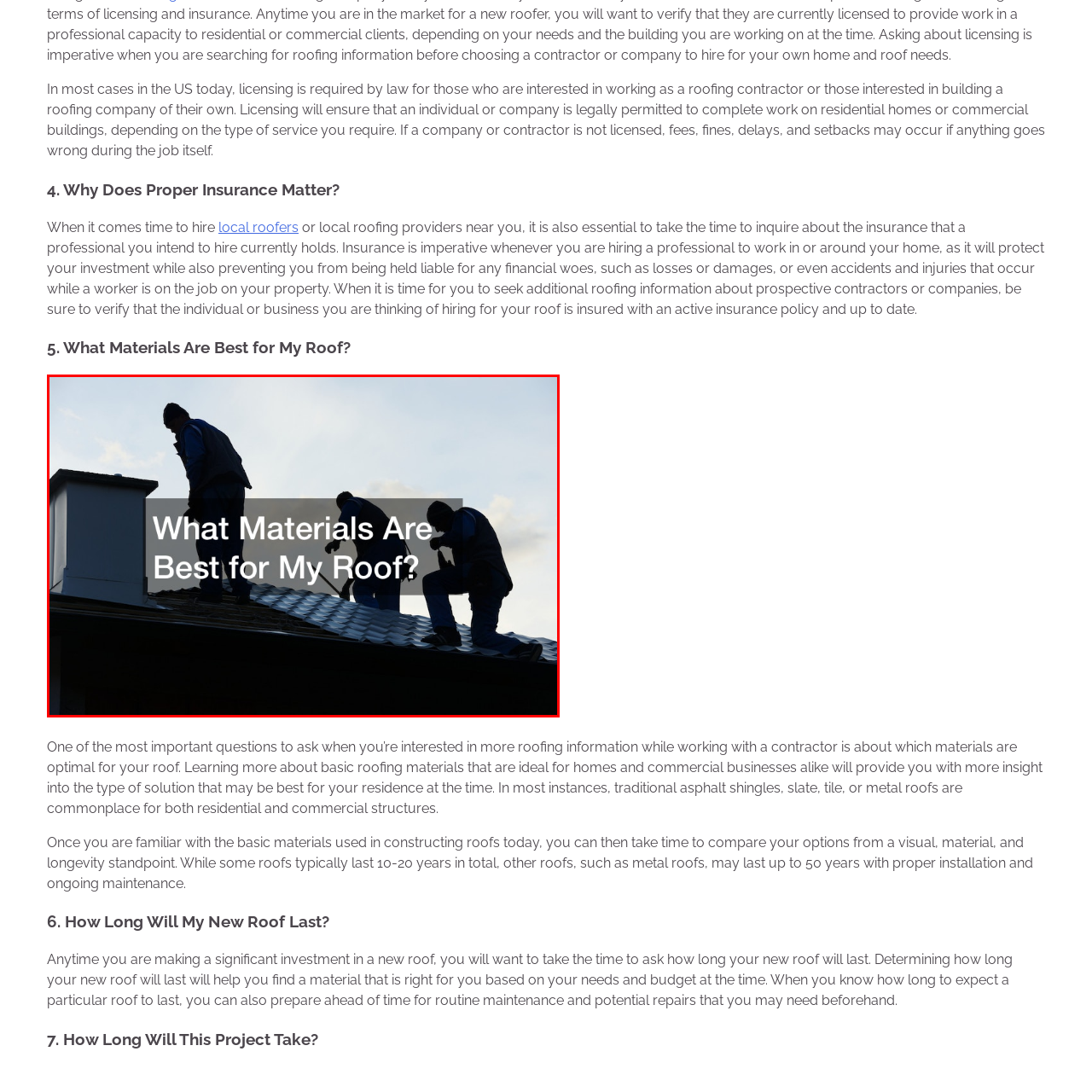View the image within the red box and answer the following question with a concise word or phrase:
What is the importance of selecting appropriate roofing materials?

Impacts durability and aesthetic